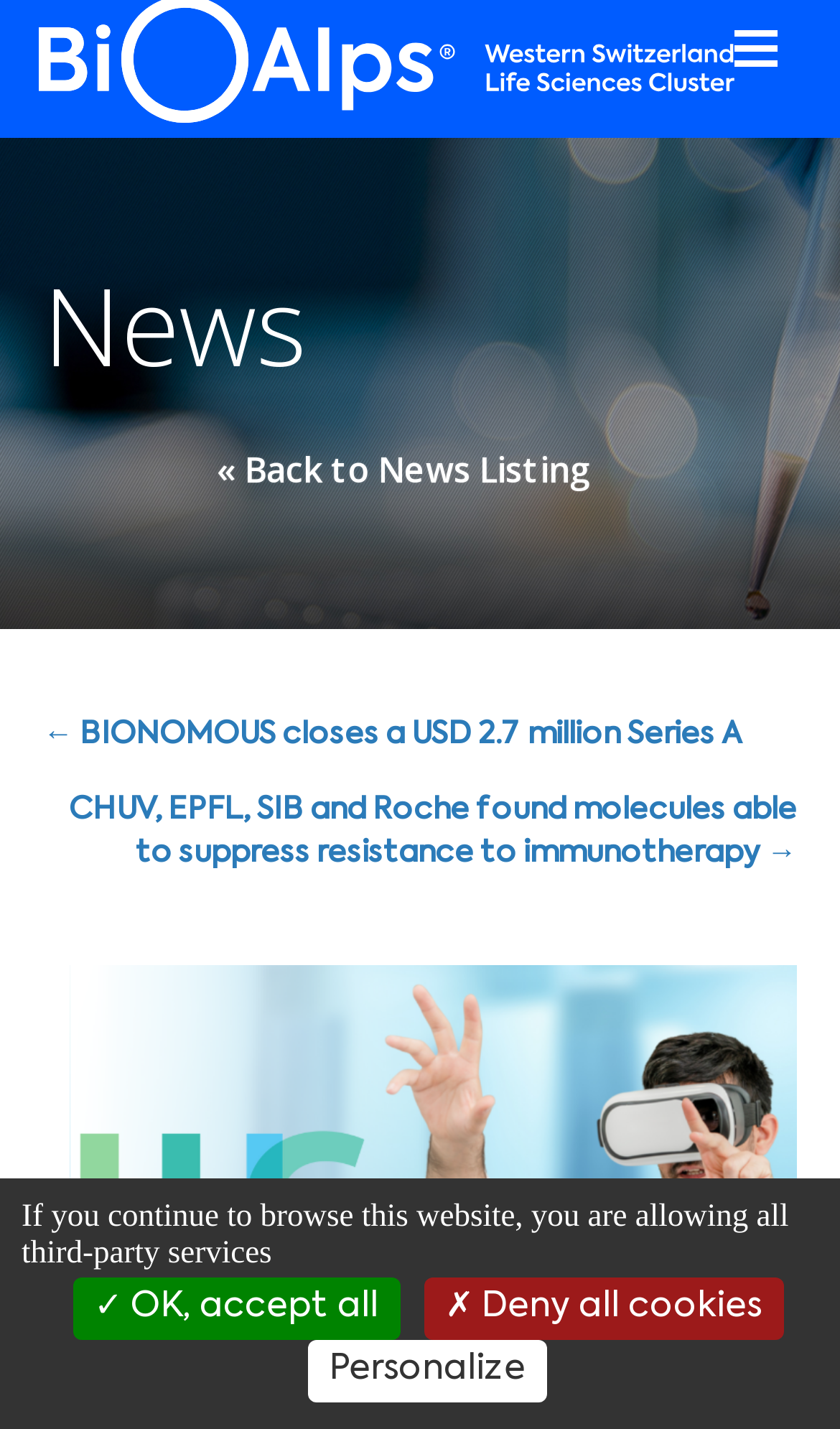Locate the bounding box of the UI element with the following description: "OK, accept all".

[0.086, 0.893, 0.476, 0.937]